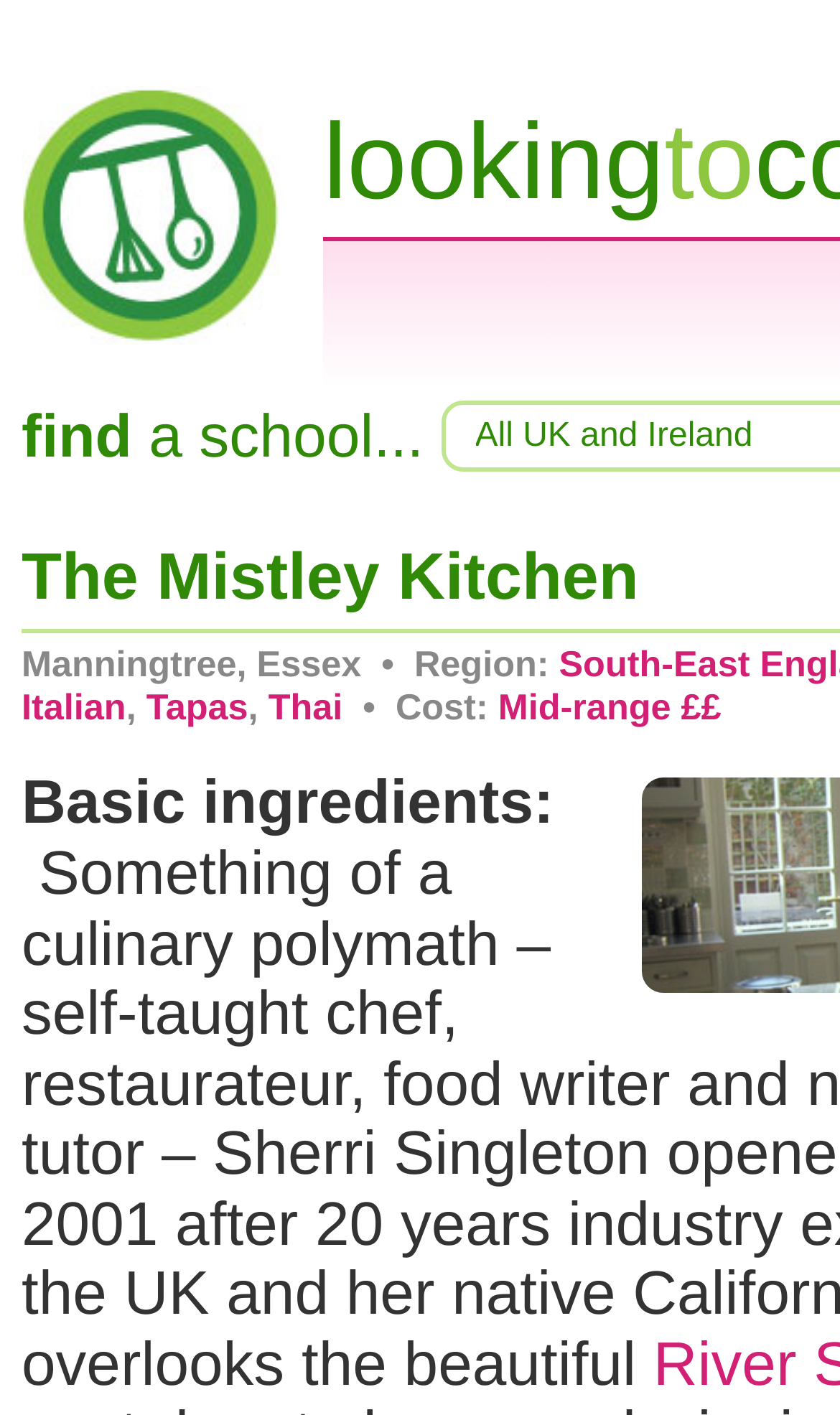Utilize the information from the image to answer the question in detail:
What type of cuisine is offered by the Mistley Kitchen?

The types of cuisine offered by the Mistley Kitchen can be found in the link elements with the texts 'Italian', 'Tapas', and 'Thai'. These elements are children of the root element, suggesting that they are options for cooking courses or classes offered by the cookery school.